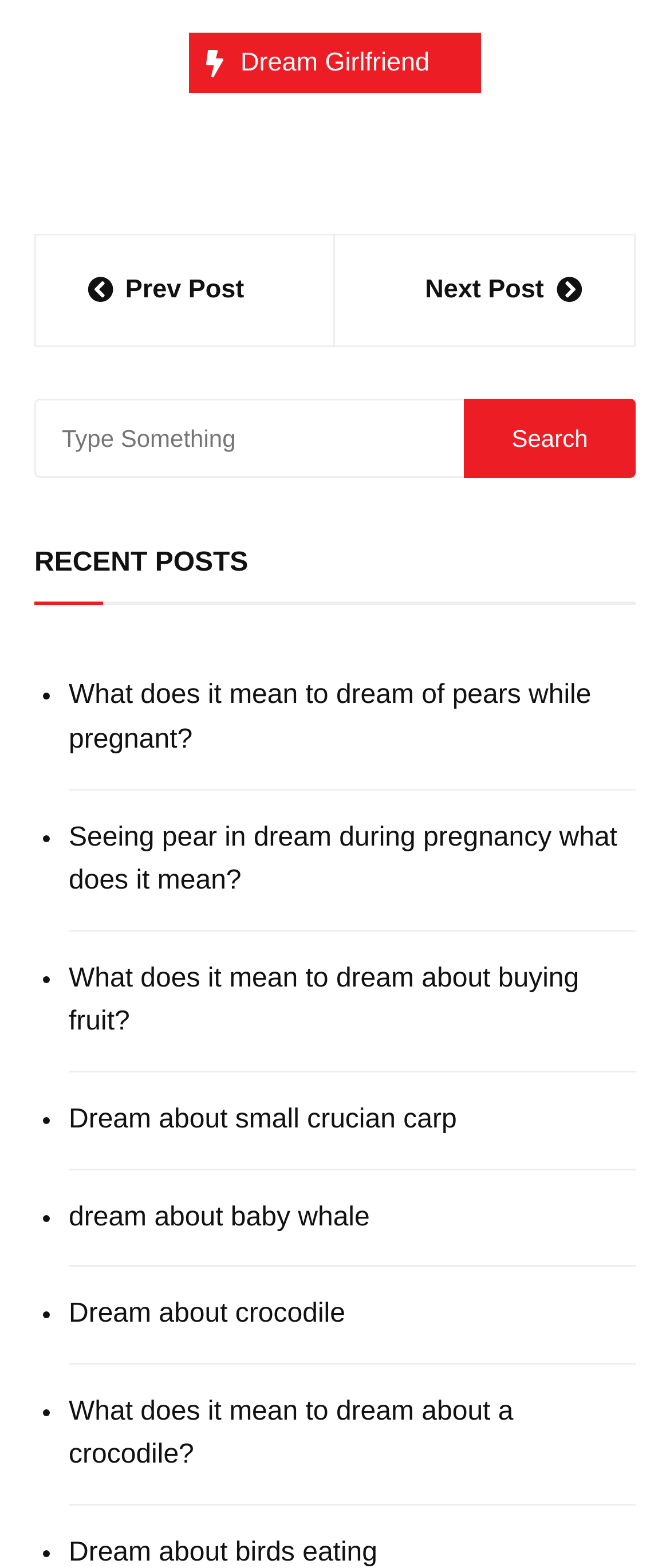Could you provide the bounding box coordinates for the portion of the screen to click to complete this instruction: "Search for something"?

[0.051, 0.255, 0.949, 0.305]